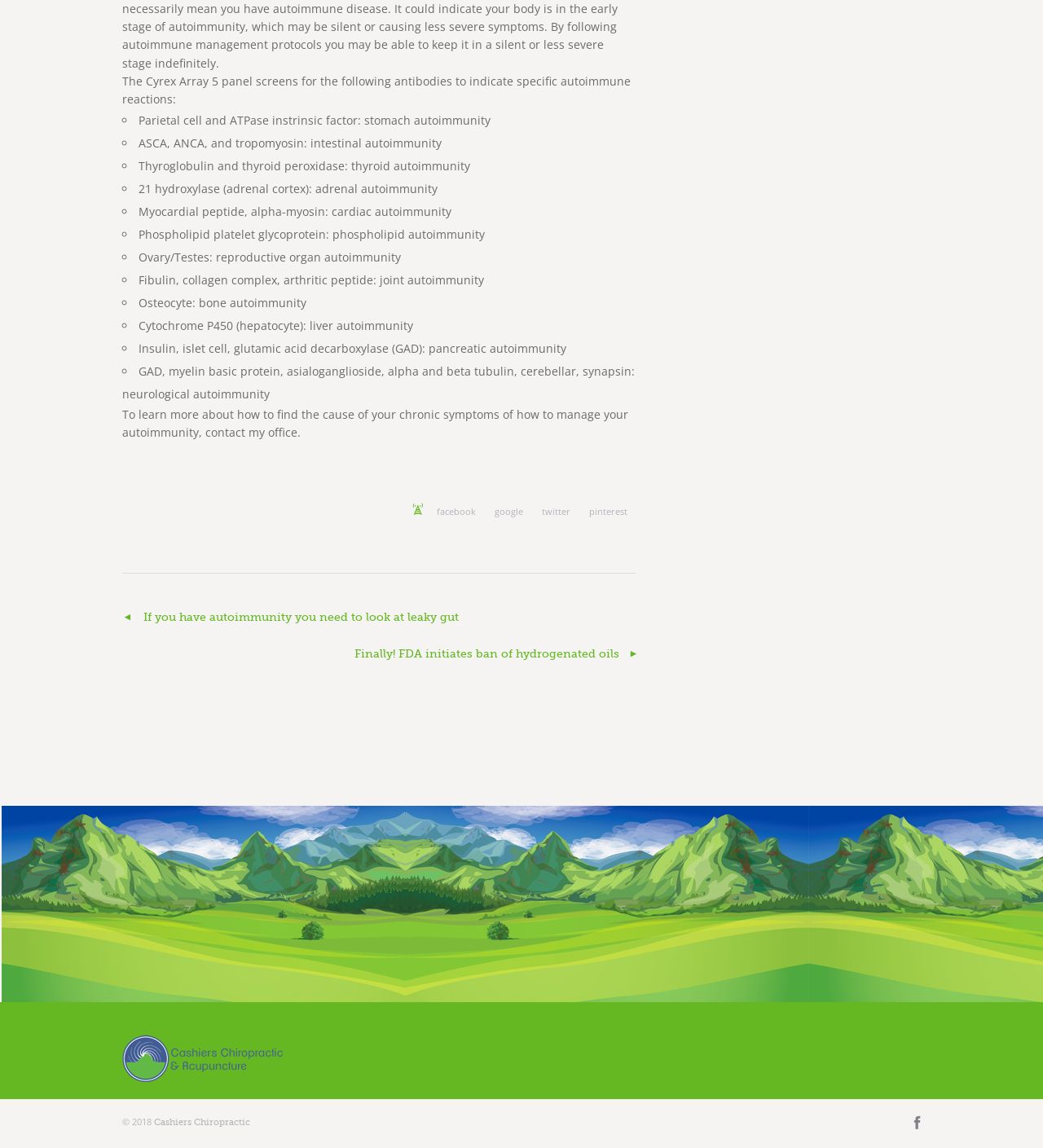Use a single word or phrase to answer the question: 
What is the topic of the text that starts with 'To learn more about how to find the cause of your chronic symptoms...'?

autoimmunity